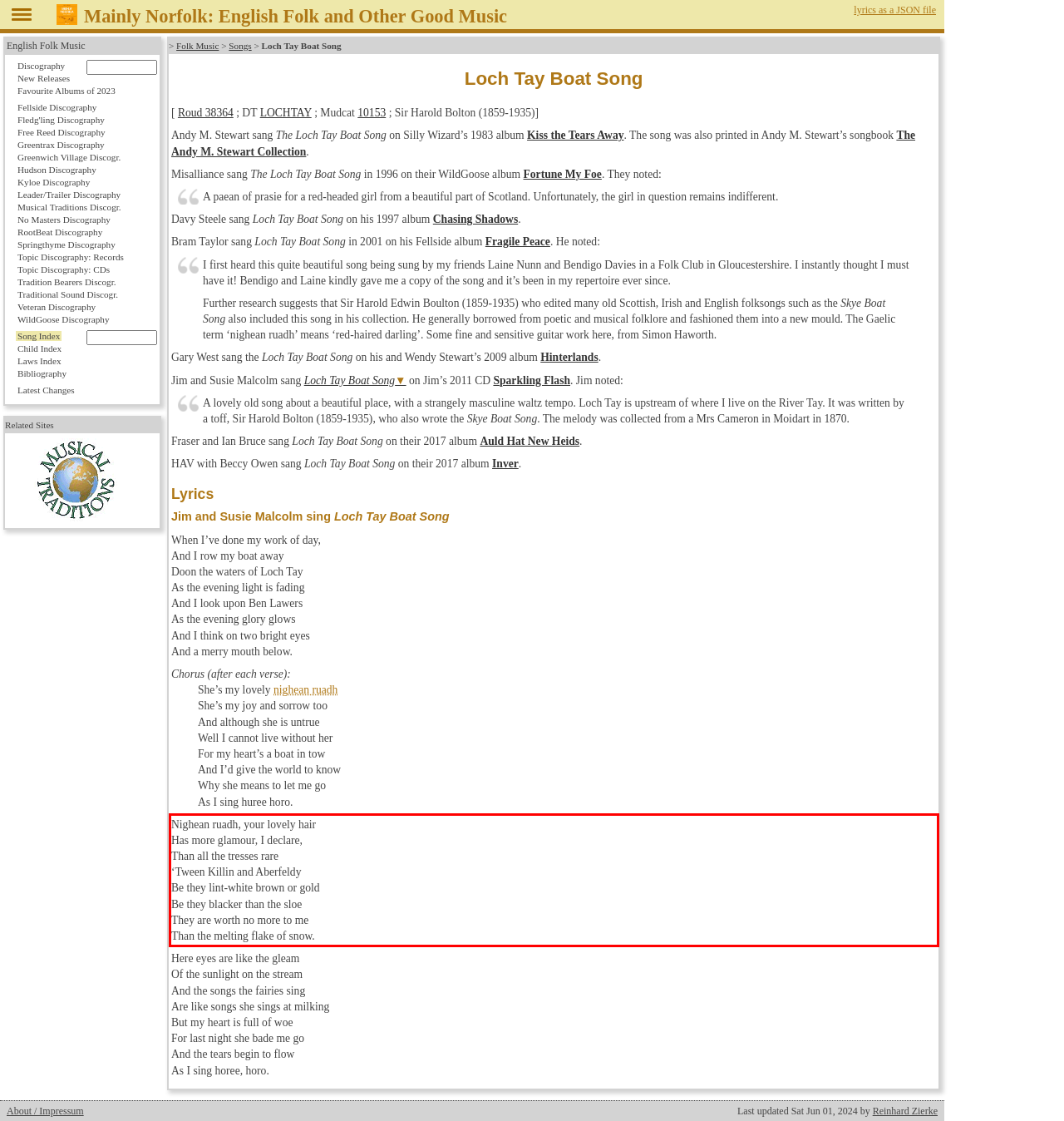Please identify and extract the text from the UI element that is surrounded by a red bounding box in the provided webpage screenshot.

Nighean ruadh, your lovely hair Has more glamour, I declare, Than all the tresses rare ‘Tween Killin and Aberfeldy Be they lint-white brown or gold Be they blacker than the sloe They are worth no more to me Than the melting flake of snow.